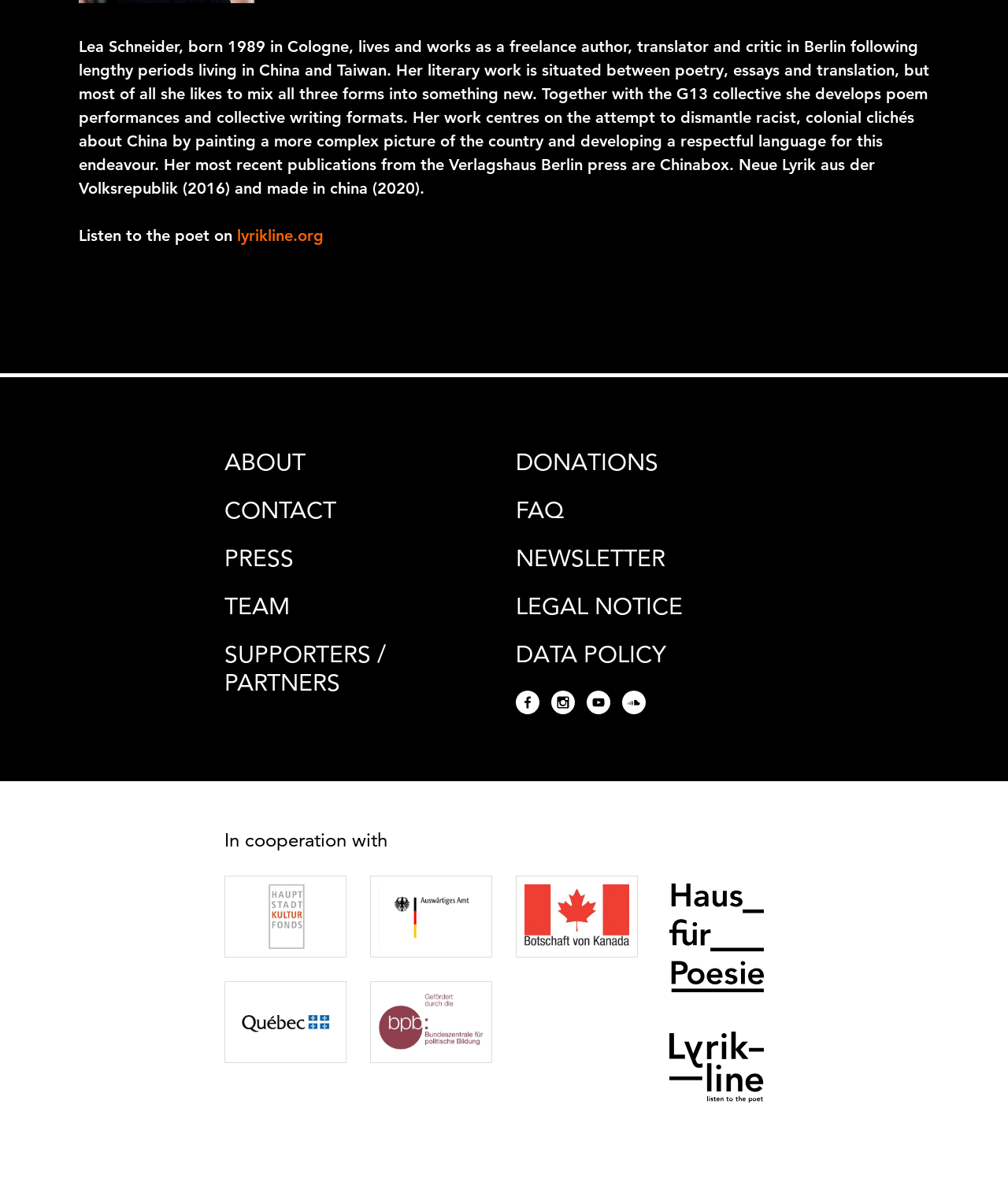Bounding box coordinates are specified in the format (top-left x, top-left y, bottom-right x, bottom-right y). All values are floating point numbers bounded between 0 and 1. Please provide the bounding box coordinate of the region this sentence describes: Data Policy

[0.512, 0.542, 0.661, 0.566]